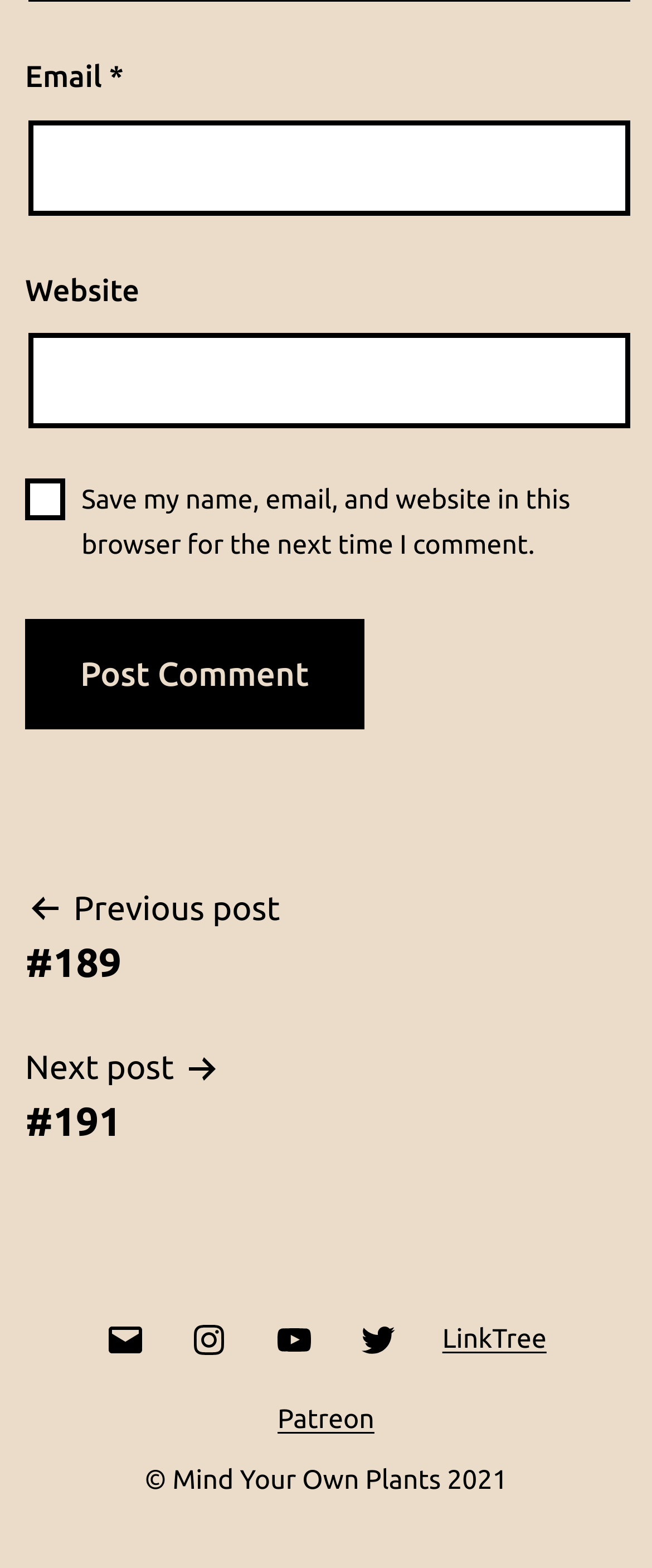What is the label of the first input field? Analyze the screenshot and reply with just one word or a short phrase.

Email *